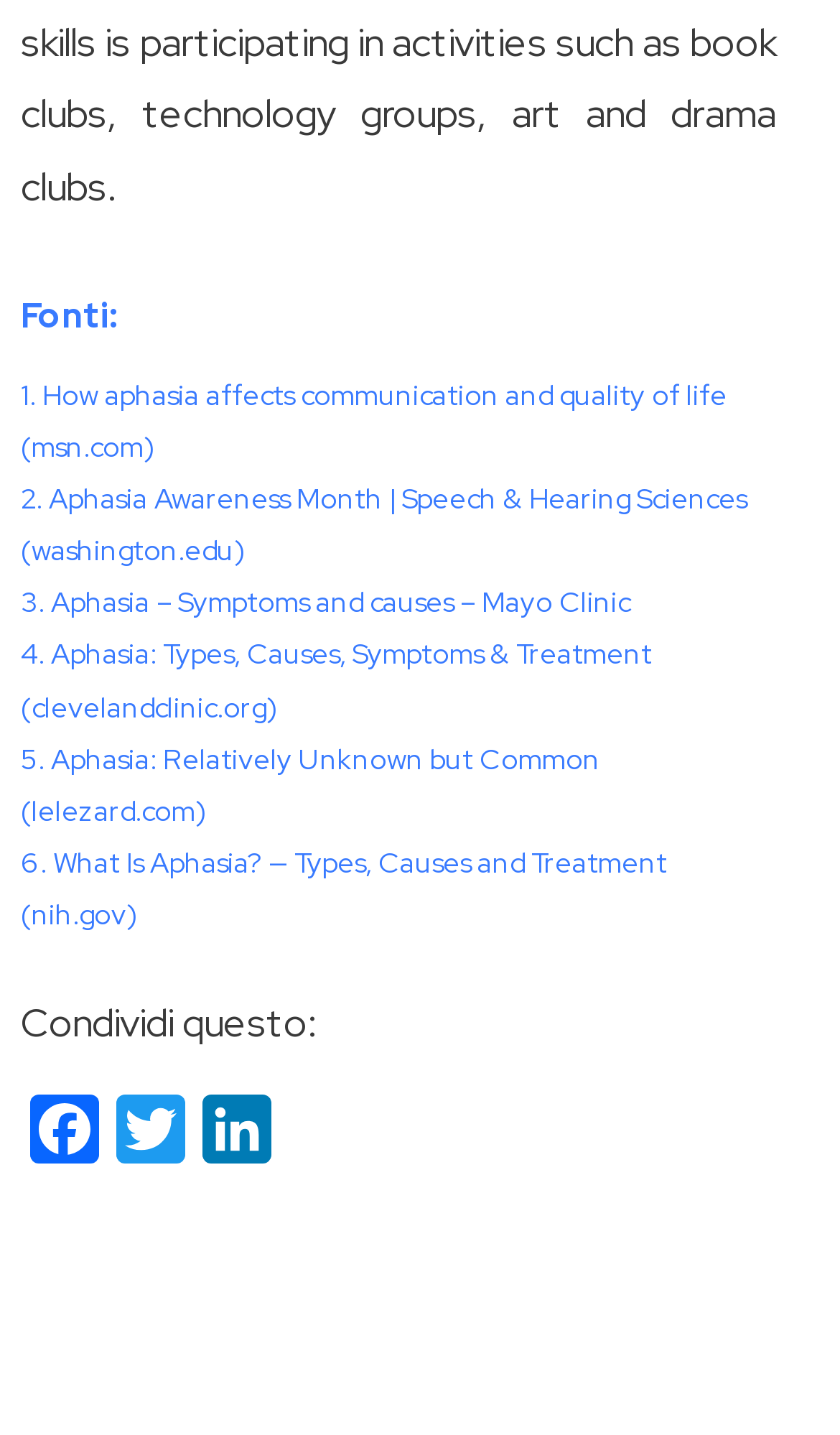Can you specify the bounding box coordinates for the region that should be clicked to fulfill this instruction: "Click on the first link about aphasia".

[0.025, 0.262, 0.866, 0.324]